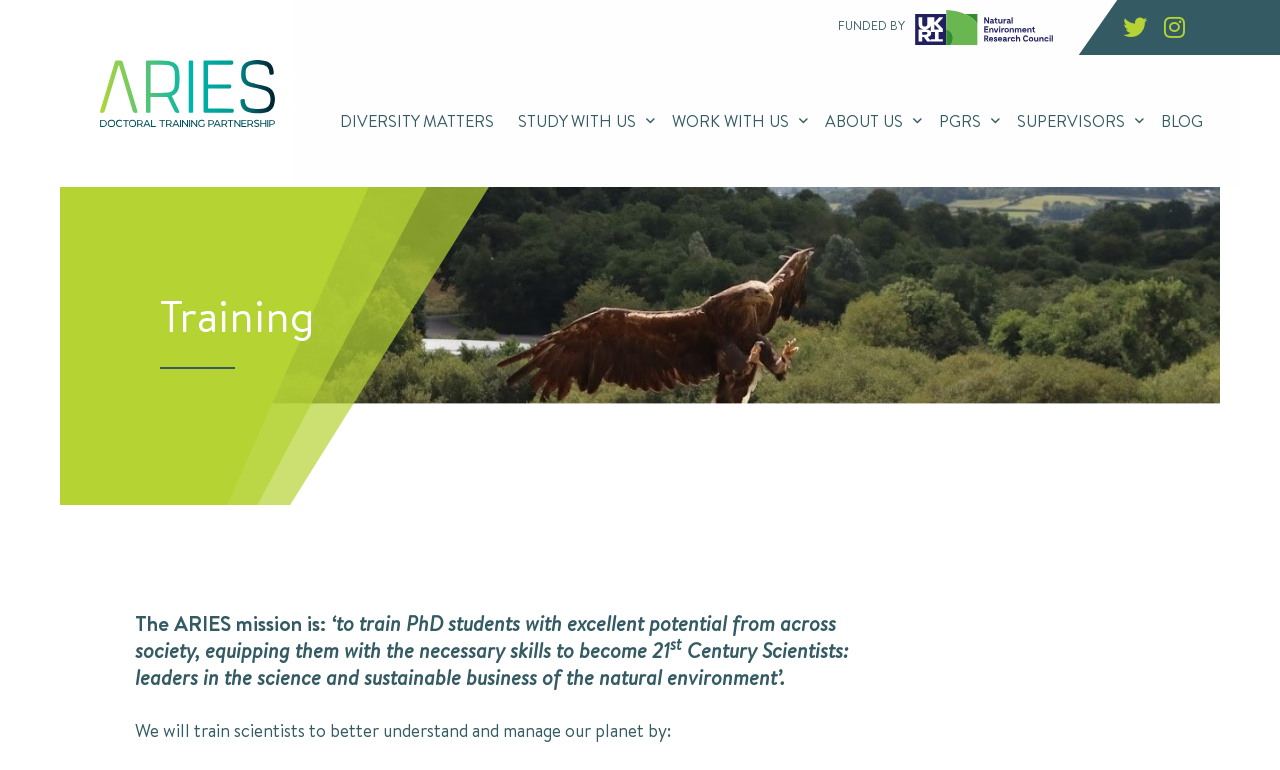For the element described, predict the bounding box coordinates as (top-left x, top-left y, bottom-right x, bottom-right y). All values should be between 0 and 1. Element description: aria-label="Share with twitter"

None